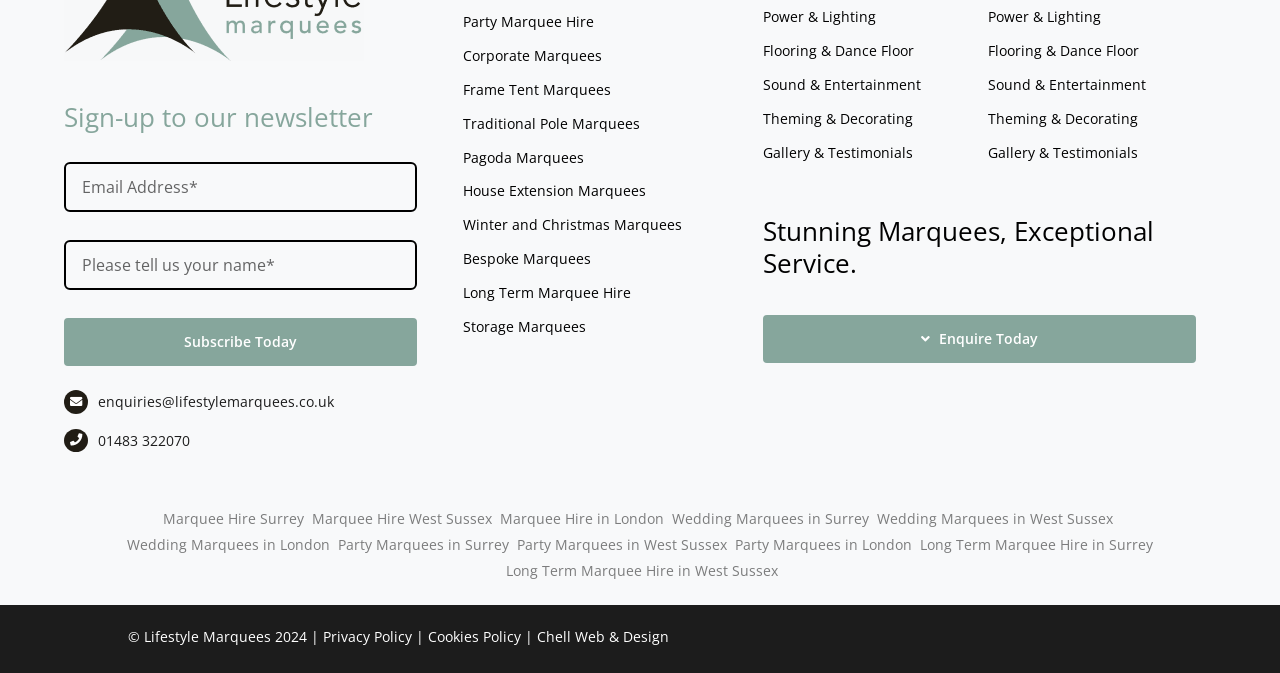Reply to the question with a single word or phrase:
What type of marquees does the company offer?

Various types